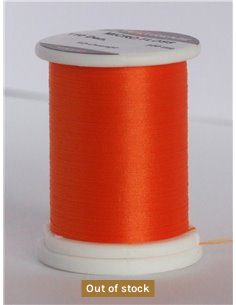What is the shape of the thread spool?
Analyze the image and deliver a detailed answer to the question.

The shape of the thread spool can be inferred from the caption, which states that the spool has a classic design that fits neatly in a standard thread spool shape. This implies that the spool has a standard shape.